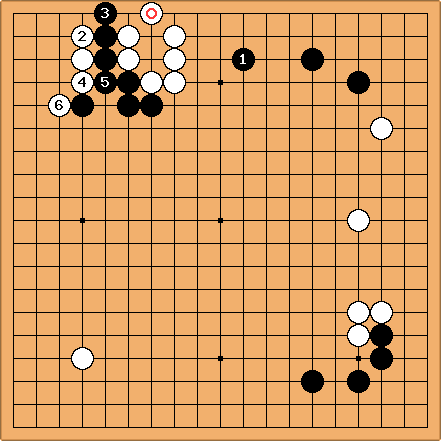Describe the image with as much detail as possible.

The image depicts a Go game board illustrating "Diagram 4 - The Difference." This diagram highlights a critical position in the match where players have made significant moves, represented by numbered stone placements. The black stones are strategically clustered on the left side, with move sequences indicating potential territorial gains, while the white stones are positioned in a way that suggests defensive strategies and counteractions. Notably, the red circle highlights a crucial point of interest that signifies either a threat or an opportunity for one of the players. This visual representation serves as a teaching tool in understanding the dynamics of the game, showcasing the tension between greedy captures and strategic placements.